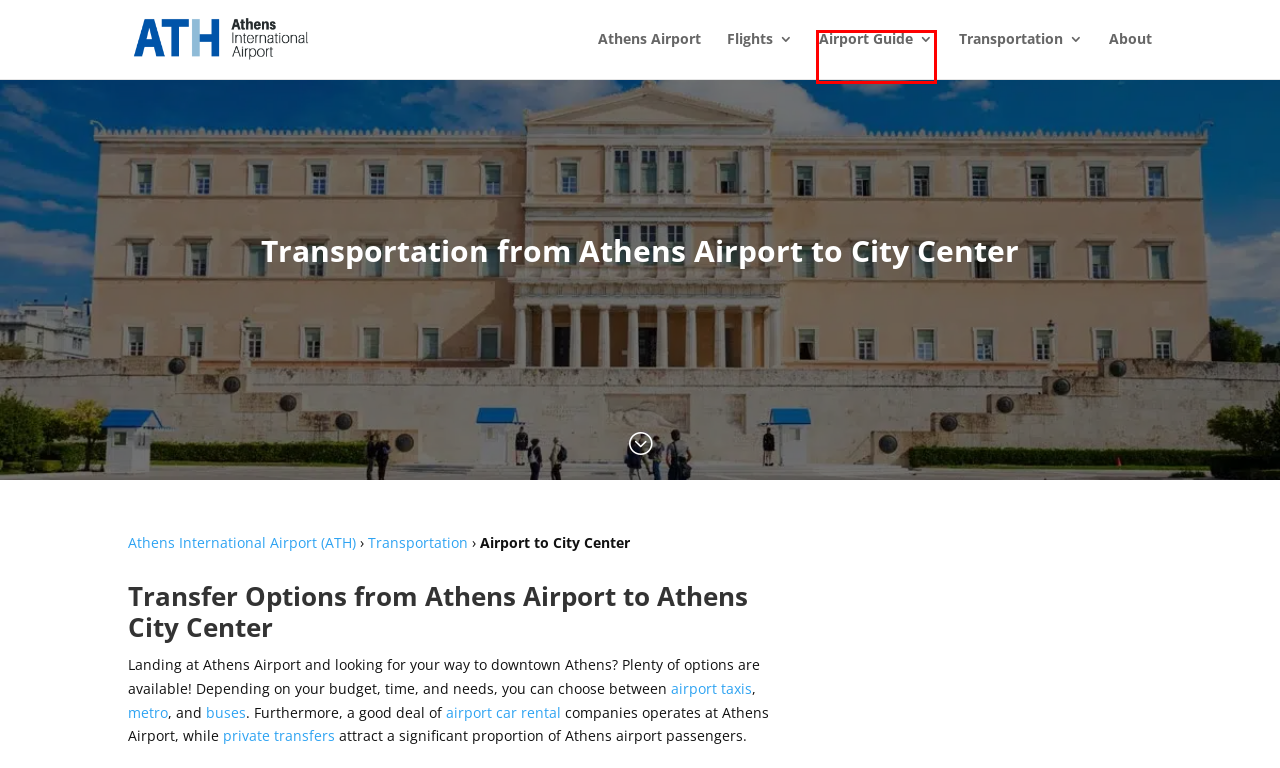With the provided webpage screenshot containing a red bounding box around a UI element, determine which description best matches the new webpage that appears after clicking the selected element. The choices are:
A. Car Rental at Athens Airport | Discover All the Car Rental Options
B. Athens Airport (ATH) | Eleftherios Venizelos International Airport
C. Airport Guide for Athens Airport | Complete Passengers' Manual
D. Athens Airport Shuttle Bus | Lines, Timetables & Tickets
E. Athens Airport Transportation | Transport from and to Athens Airport
F. About - Athens International Airport (ATH)
G. Athens Airport Taxis | Compare All Taxi Options and Prices
H. Athens Airport Transfers | Compare all Private Airport Transfer Options

C